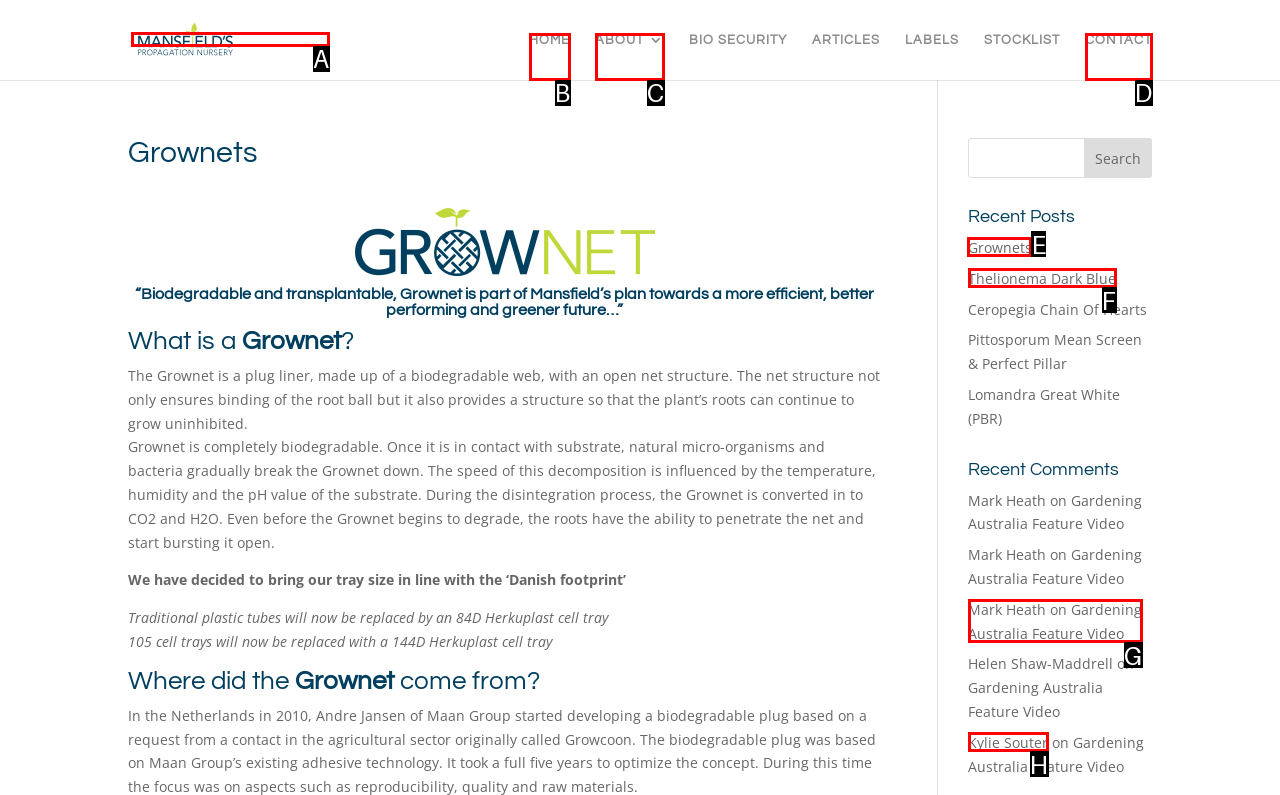Tell me the letter of the UI element to click in order to accomplish the following task: Click on the 'FOR MEN' link
Answer with the letter of the chosen option from the given choices directly.

None